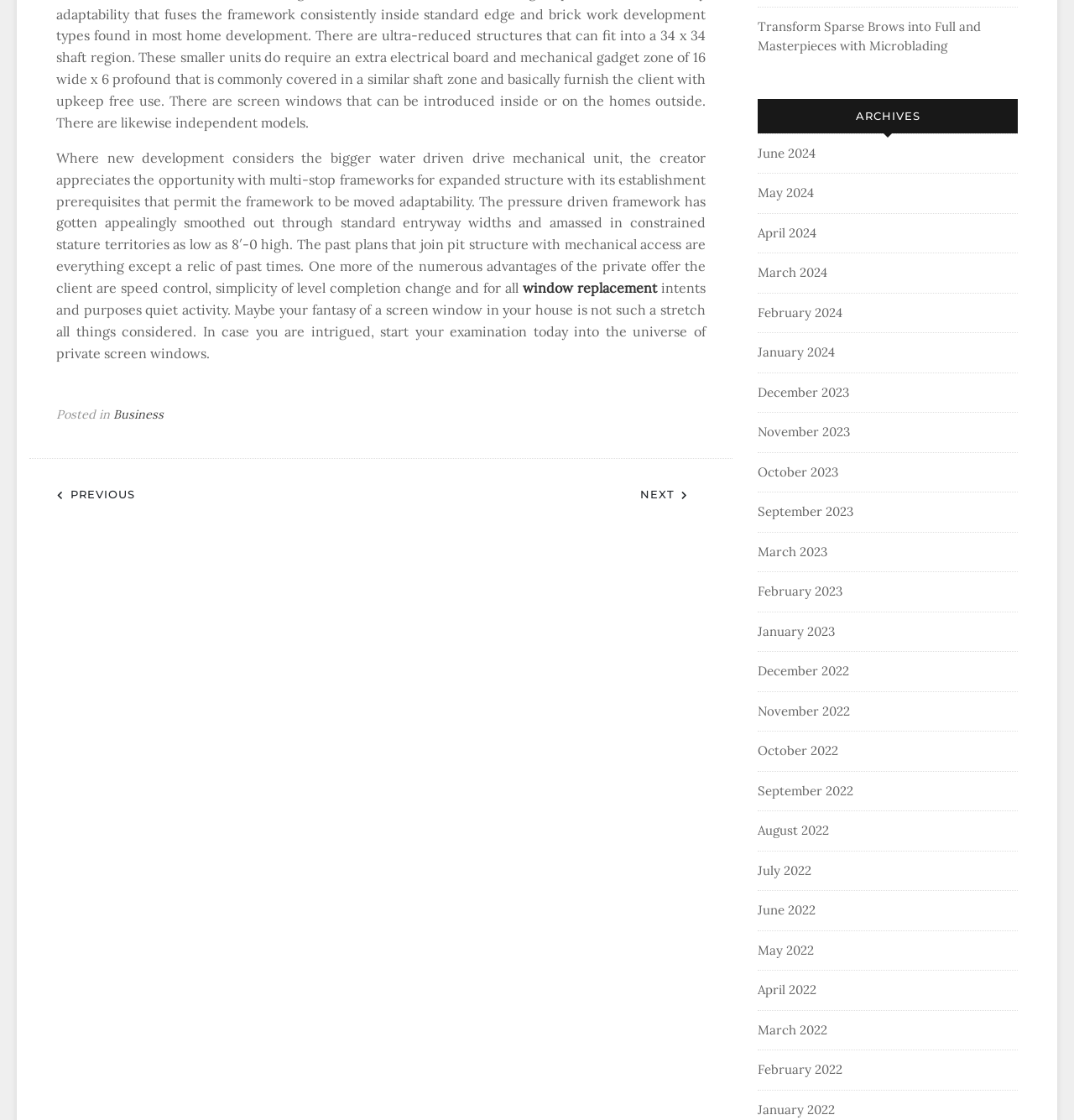Pinpoint the bounding box coordinates of the clickable area necessary to execute the following instruction: "Read the post archives". The coordinates should be given as four float numbers between 0 and 1, namely [left, top, right, bottom].

[0.705, 0.089, 0.948, 0.119]